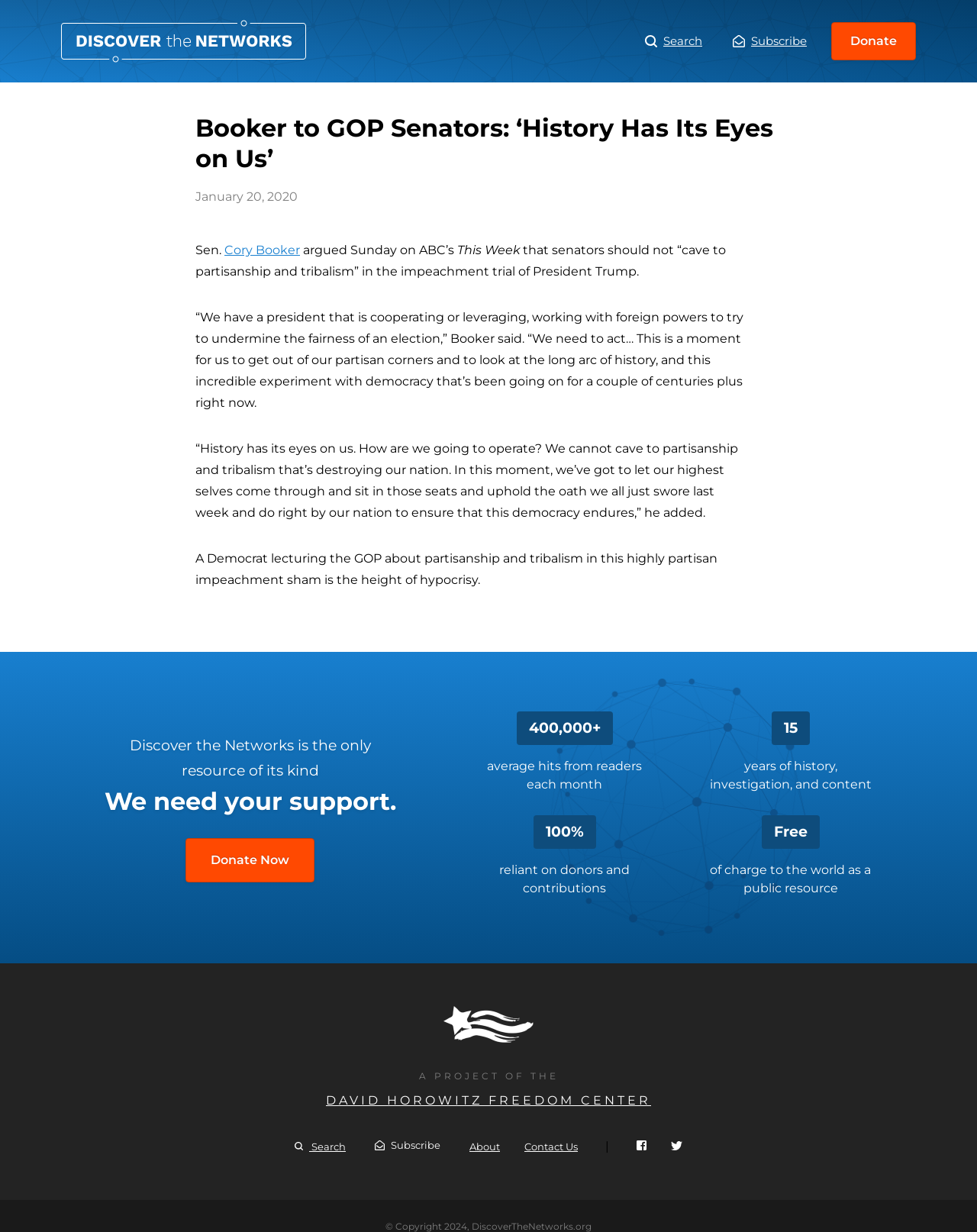Please find the bounding box coordinates of the element that you should click to achieve the following instruction: "Read the article about Unlock the Power of kuv24-cyber.de". The coordinates should be presented as four float numbers between 0 and 1: [left, top, right, bottom].

None